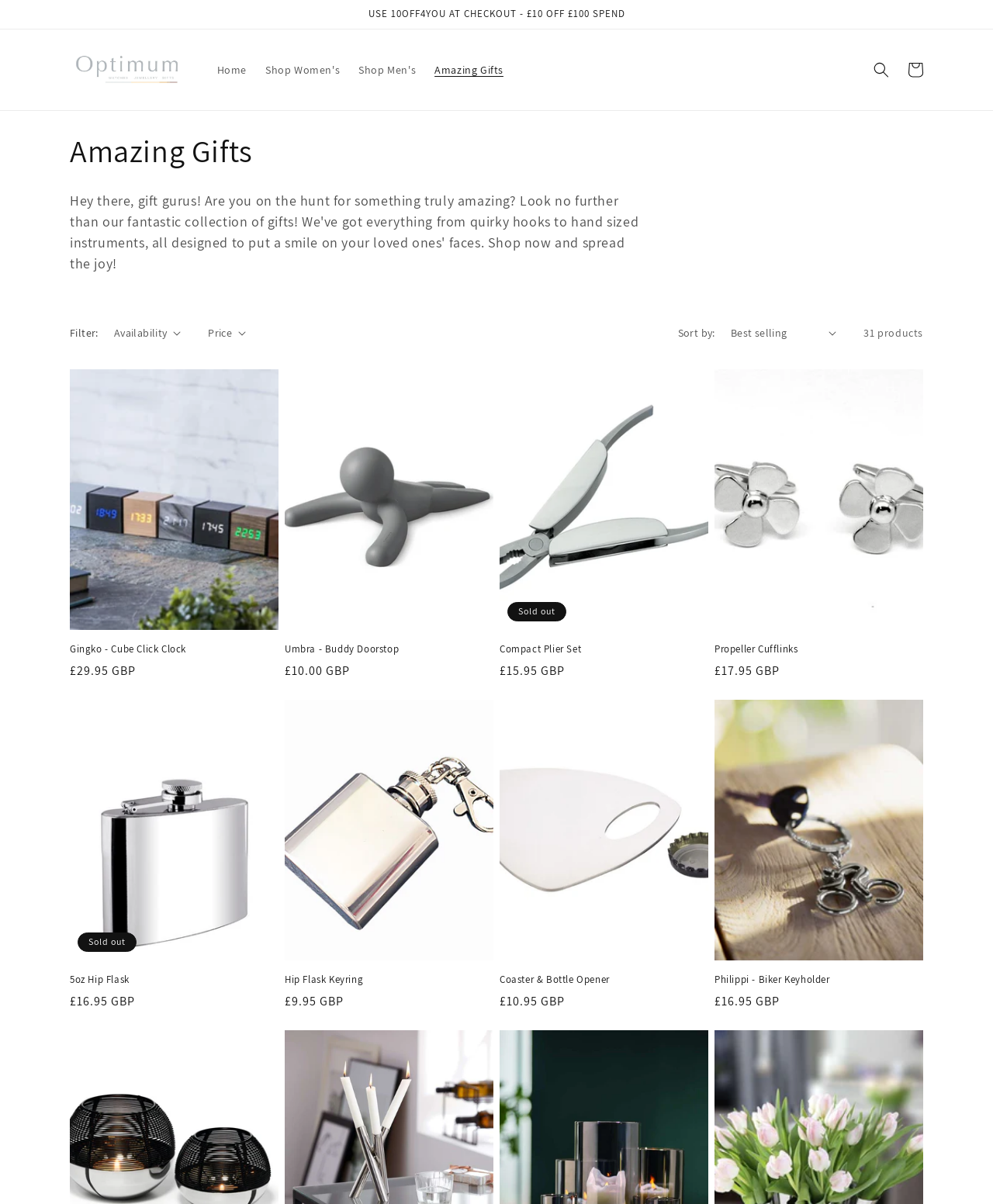Please determine the bounding box coordinates of the element to click on in order to accomplish the following task: "Filter by Availability". Ensure the coordinates are four float numbers ranging from 0 to 1, i.e., [left, top, right, bottom].

[0.115, 0.27, 0.182, 0.283]